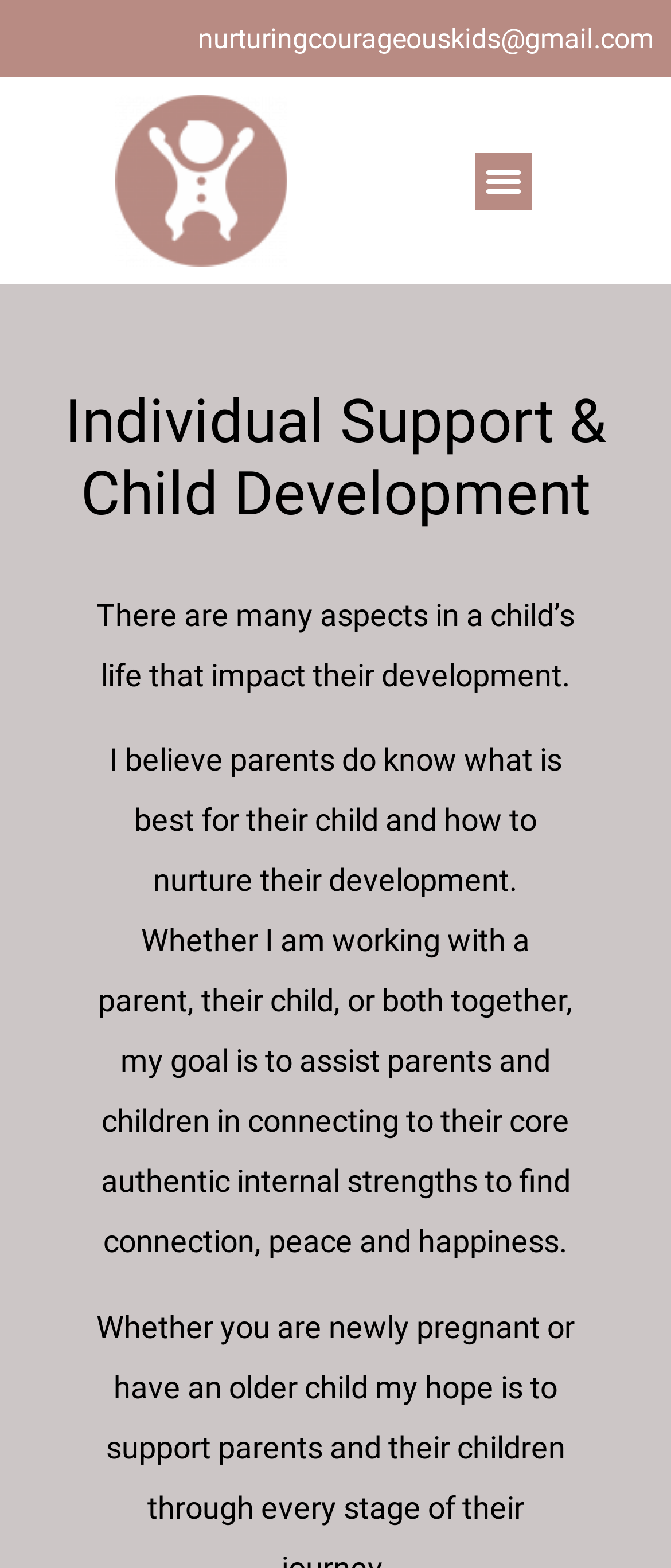Describe all the visual and textual components of the webpage comprehensively.

The webpage is about individual support and child development, with a focus on nurturing courageous kids. At the top left corner, there is a small icon, 'cropped-fav_icon.png', accompanied by a link to 'nurturingcourageouskids@gmail.com' on its right side. 

On the top right corner, there is a 'Menu Toggle' button. Below the icon and the link, the main title 'Individual Support & Child Development' is prominently displayed. 

Under the title, there is a paragraph of text that explains how various aspects of a child's life impact their development. Below this paragraph, there is a longer passage that describes the author's approach to supporting parents and children in nurturing their development, finding connection, peace, and happiness.